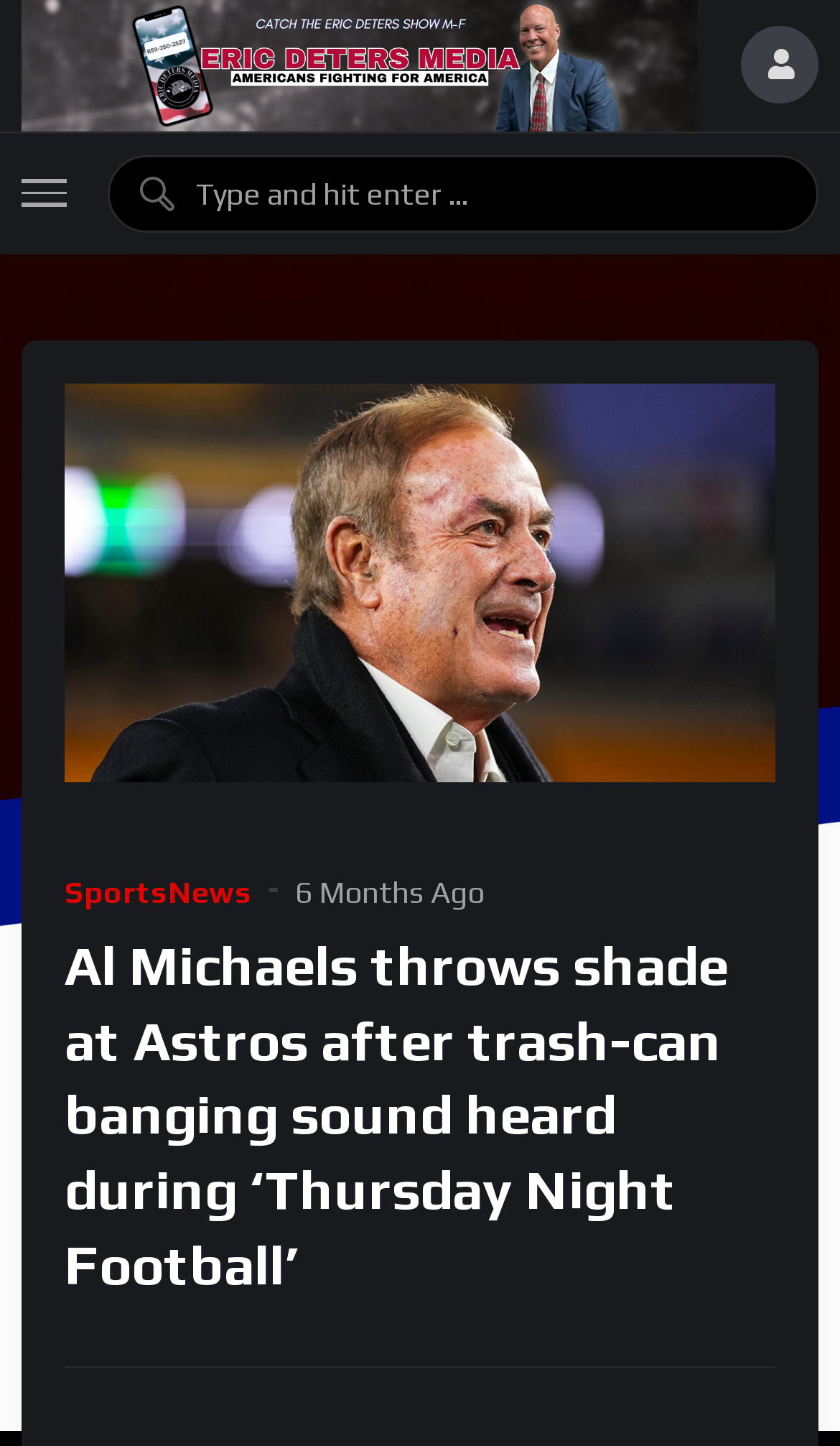Based on the image, please respond to the question with as much detail as possible:
What is the topic of the article?

The topic of the article can be inferred from the heading 'Al Michaels throws shade at Astros after trash-can banging sound heard during ‘Thursday Night Football’’ which is located in the middle of the webpage.